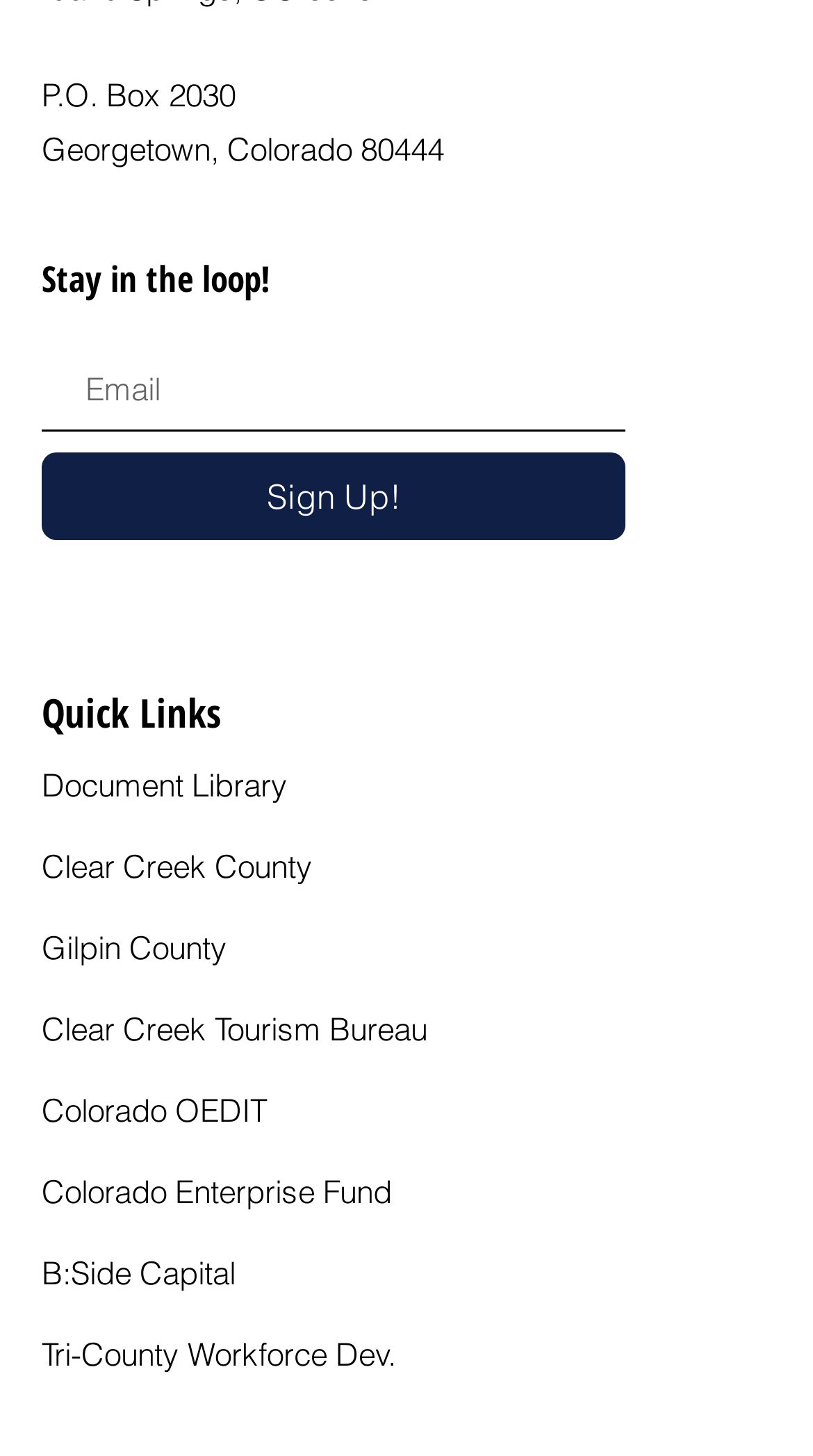Kindly provide the bounding box coordinates of the section you need to click on to fulfill the given instruction: "Enter email address".

[0.051, 0.239, 0.769, 0.297]